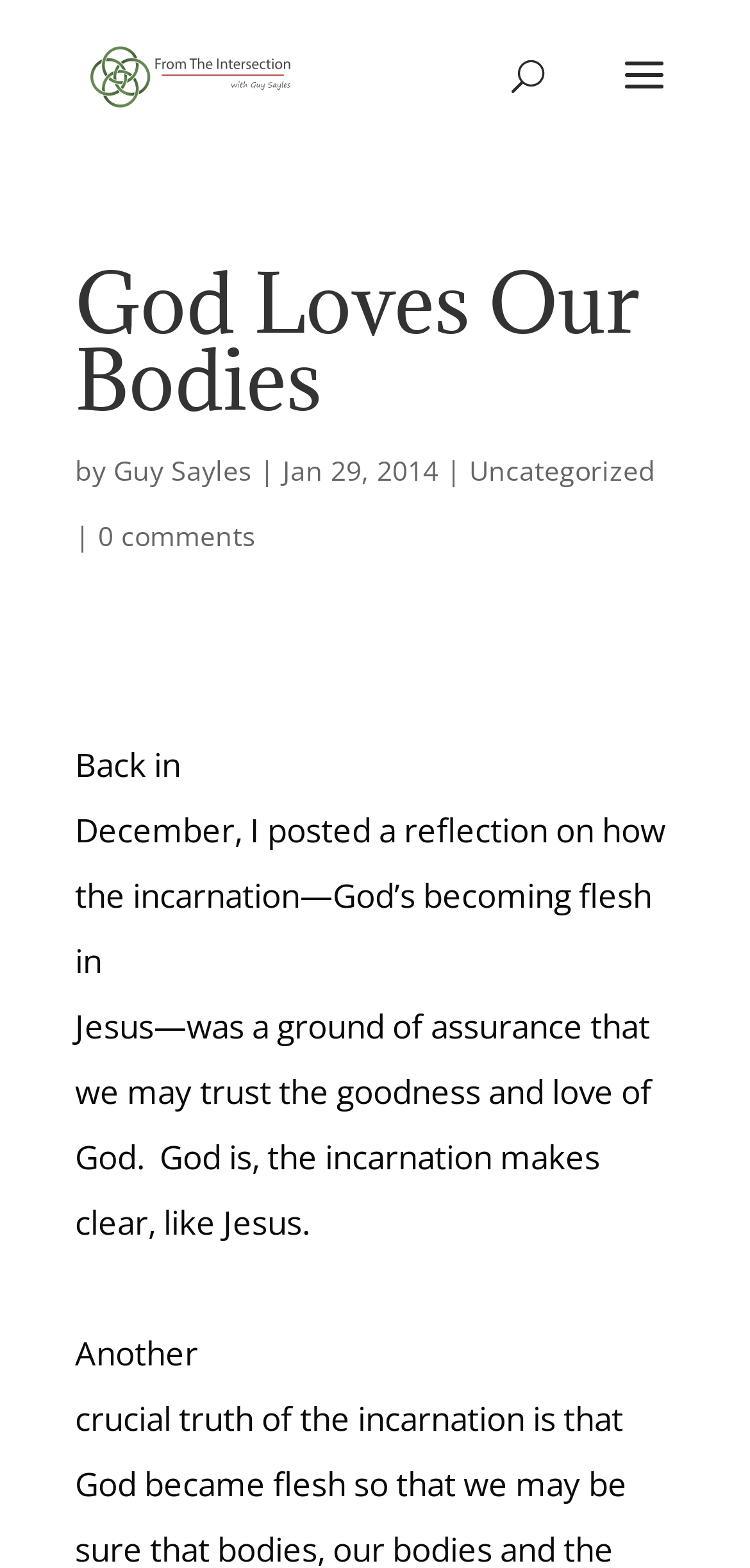Please determine the bounding box coordinates for the UI element described here. Use the format (top-left x, top-left y, bottom-right x, bottom-right y) with values bounded between 0 and 1: Uncategorized

[0.626, 0.288, 0.874, 0.312]